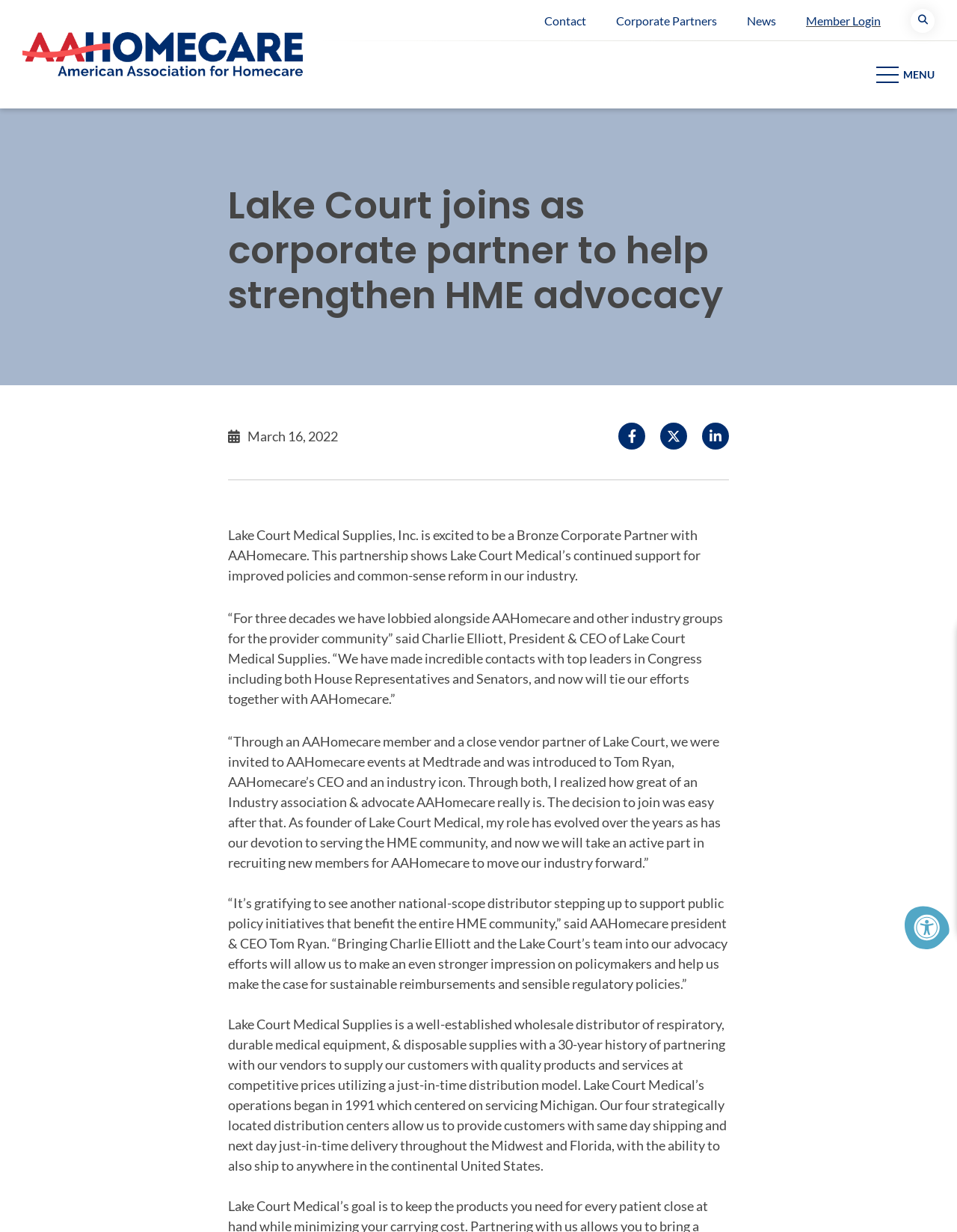Please specify the bounding box coordinates of the clickable section necessary to execute the following command: "Click the Skip to Content button".

[0.008, 0.006, 0.164, 0.036]